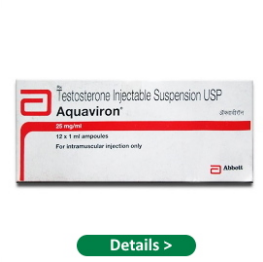Generate a detailed caption that describes the image.

The image displays the packaging of "Aquaviron," a testosterone injectable suspension produced by Abbott. The box specifies that it contains a dosage of 25 mg/ml and includes 12 ampoules, each of 1 ml, intended for intramuscular injection only. The design features bold branding with the Abbott logo, and the packaging is predominantly white with red and black text, clearly indicating its medical purpose. Below the image, a green button labeled "Details >" suggests further information is available about the product, likely linking to more comprehensive details regarding usage and specifications.